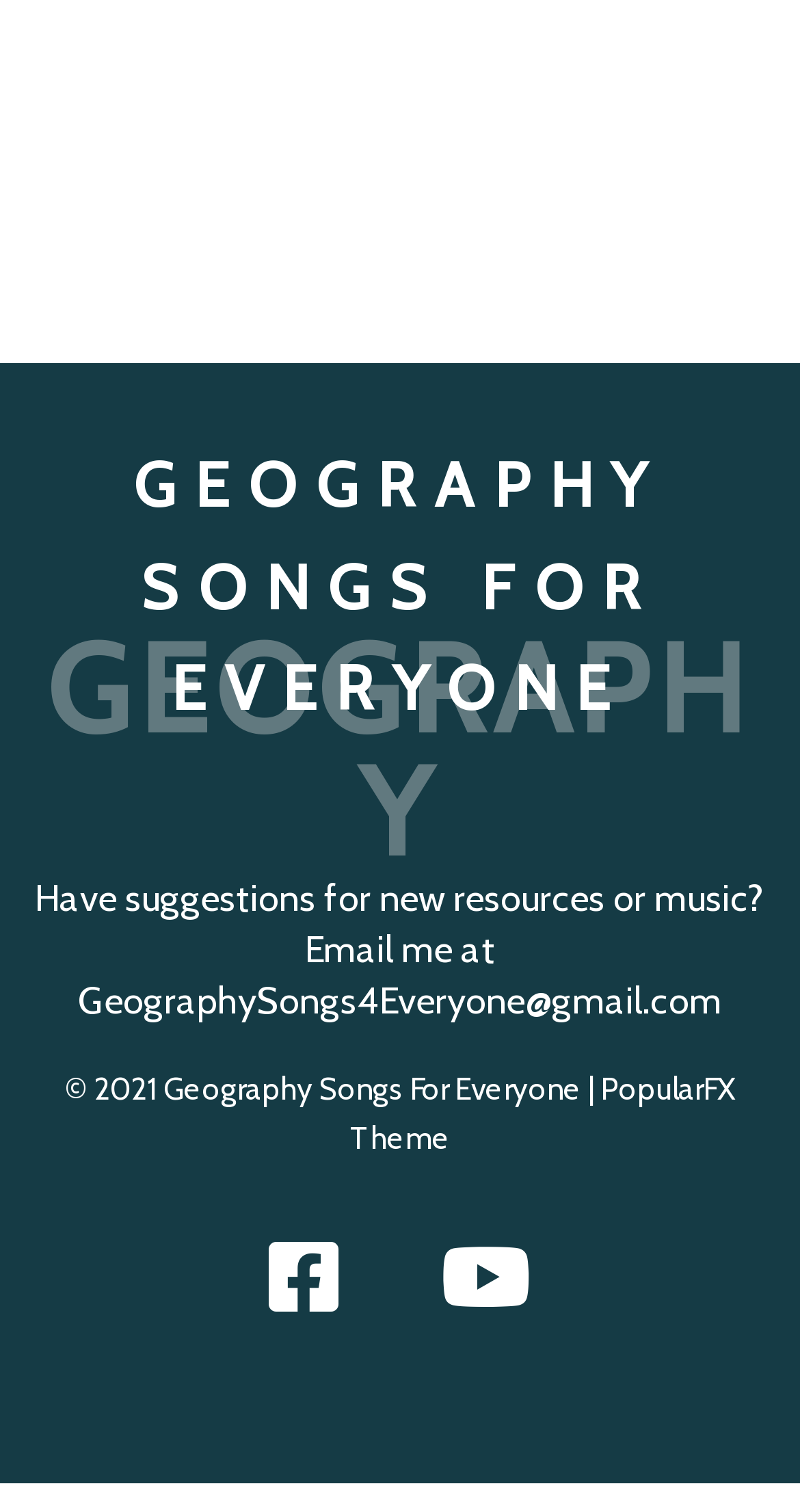What is the theme of the website?
Using the visual information from the image, give a one-word or short-phrase answer.

PopularFX Theme